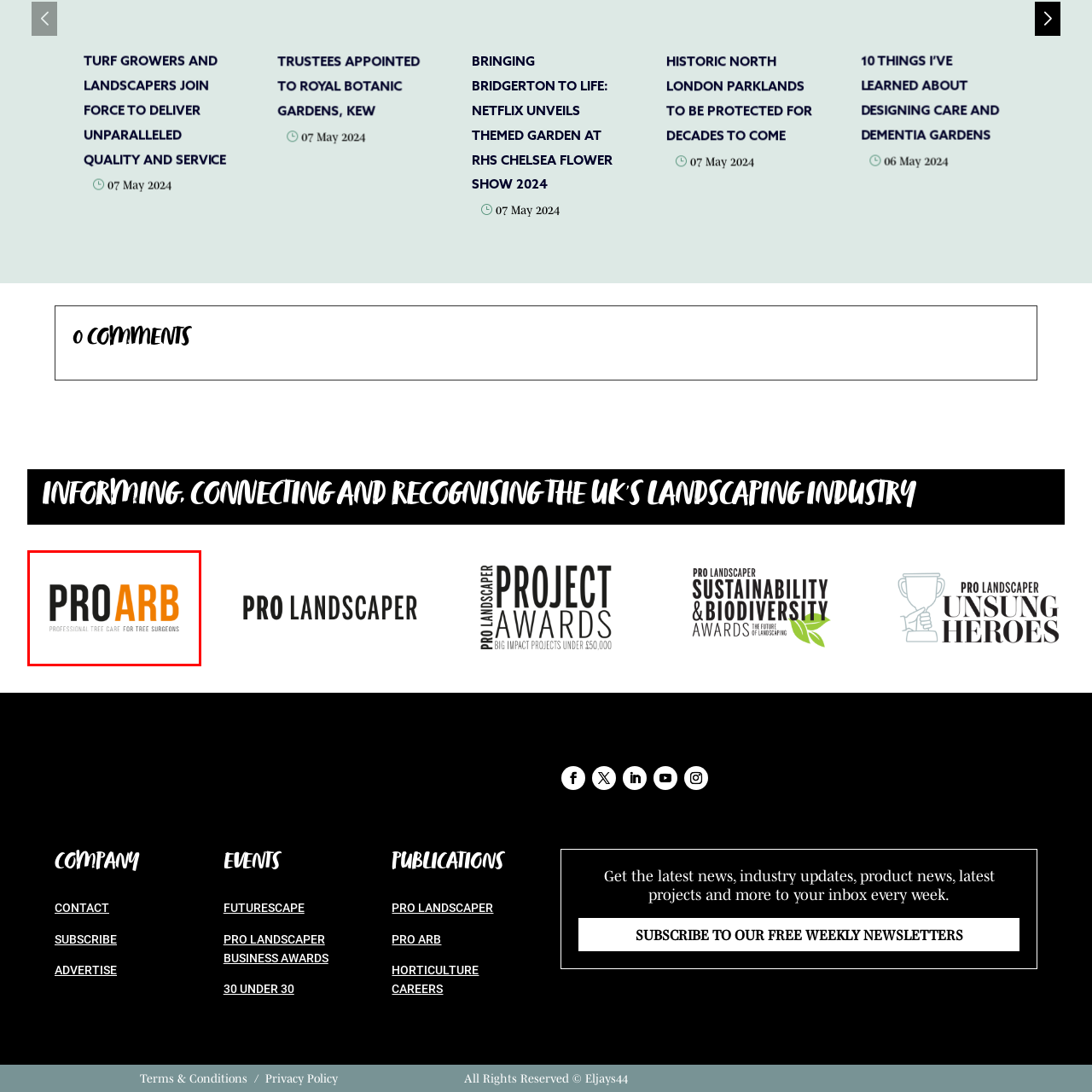Please look at the image highlighted by the red bounding box and provide a single word or phrase as an answer to this question:
What is the target audience of the brand's services?

Tree surgeons